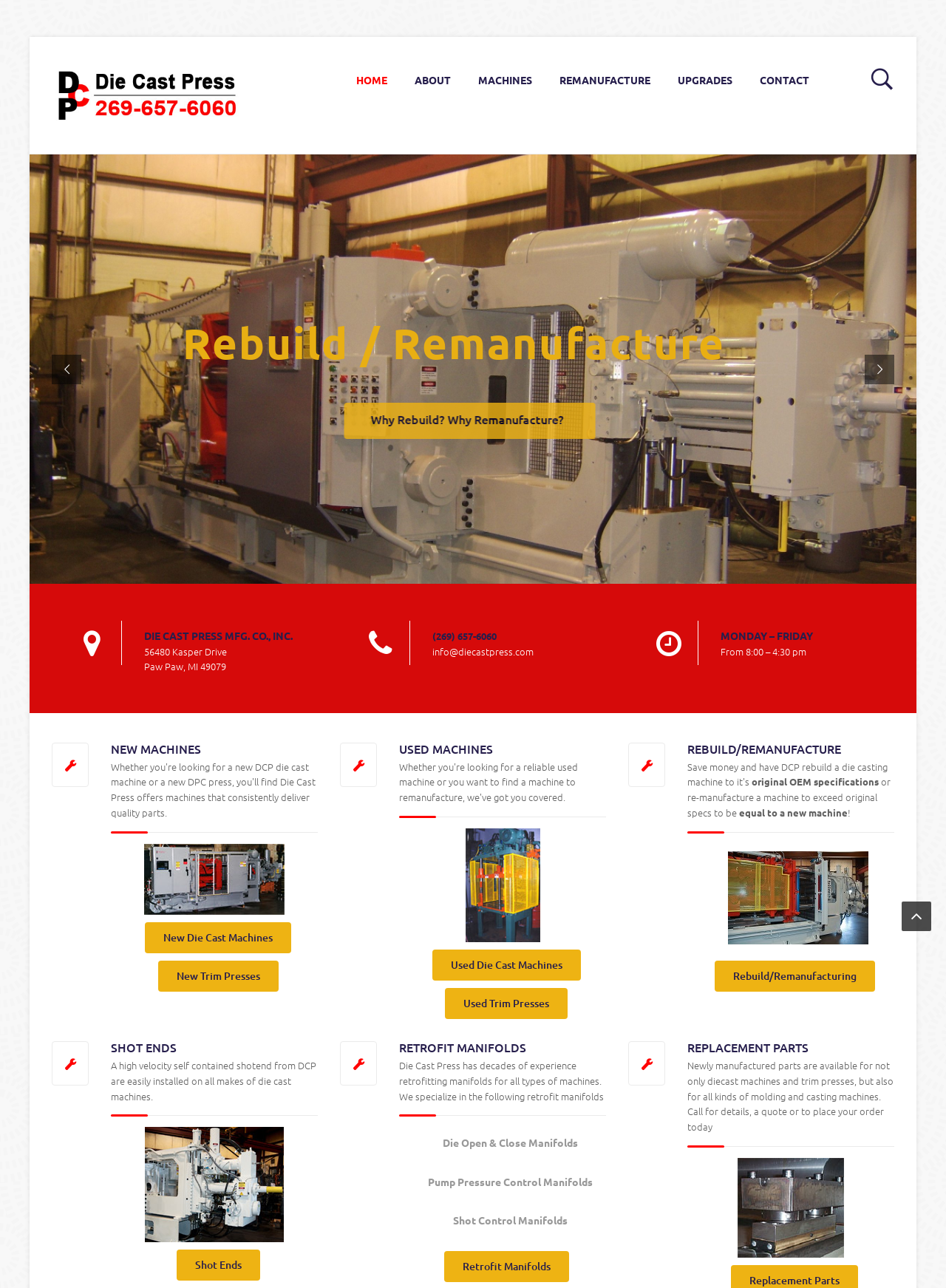Locate the headline of the webpage and generate its content.

Die Cast Press